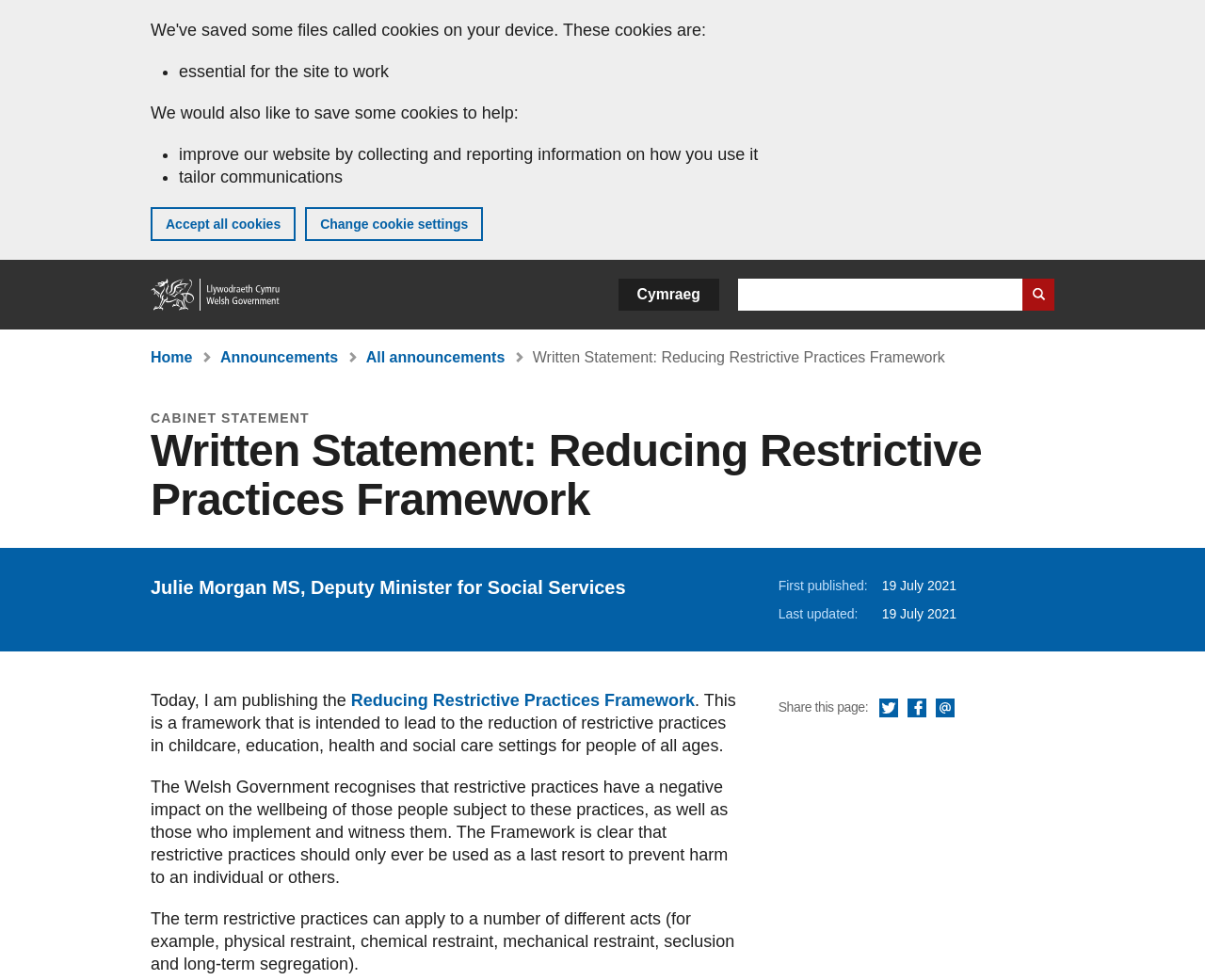Who is the author of the written statement?
Using the information from the image, give a concise answer in one word or a short phrase.

Julie Morgan MS